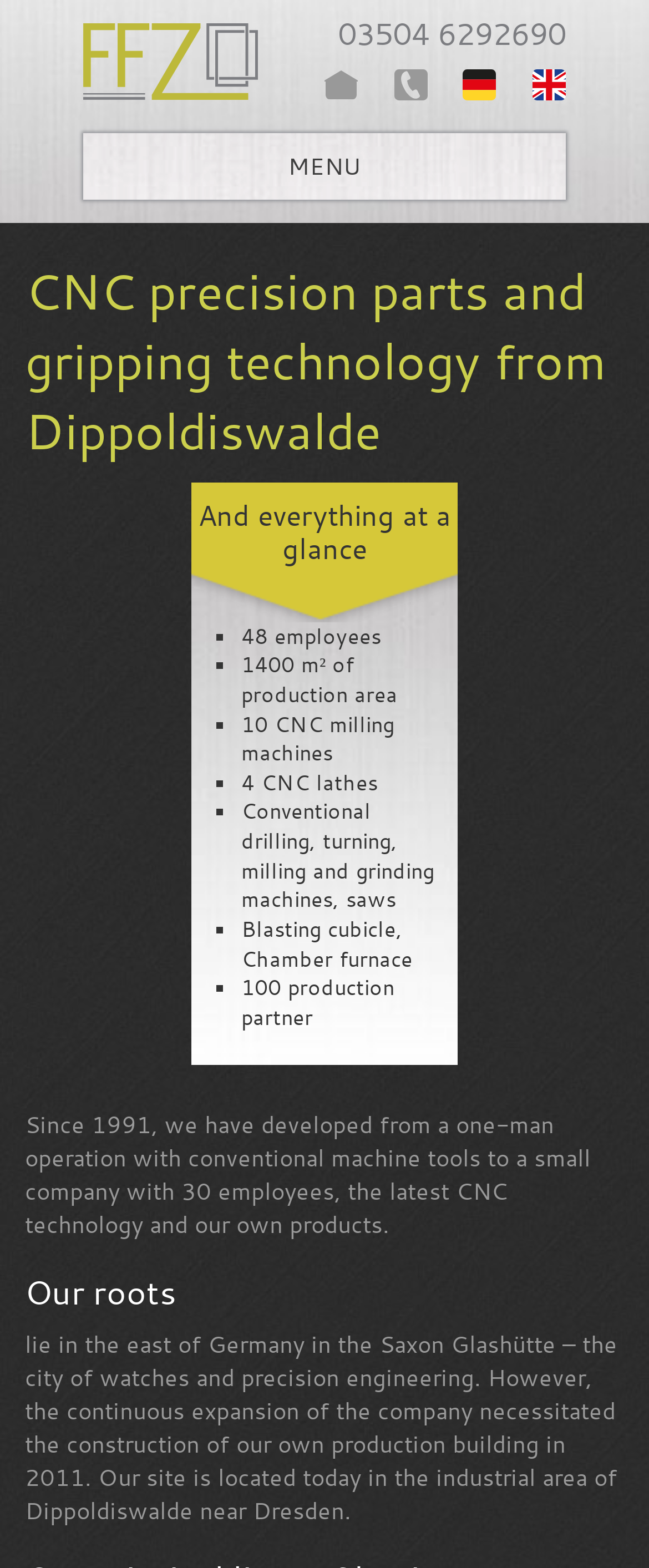How many CNC milling machines does FFZ have?
Based on the visual, give a brief answer using one word or a short phrase.

10